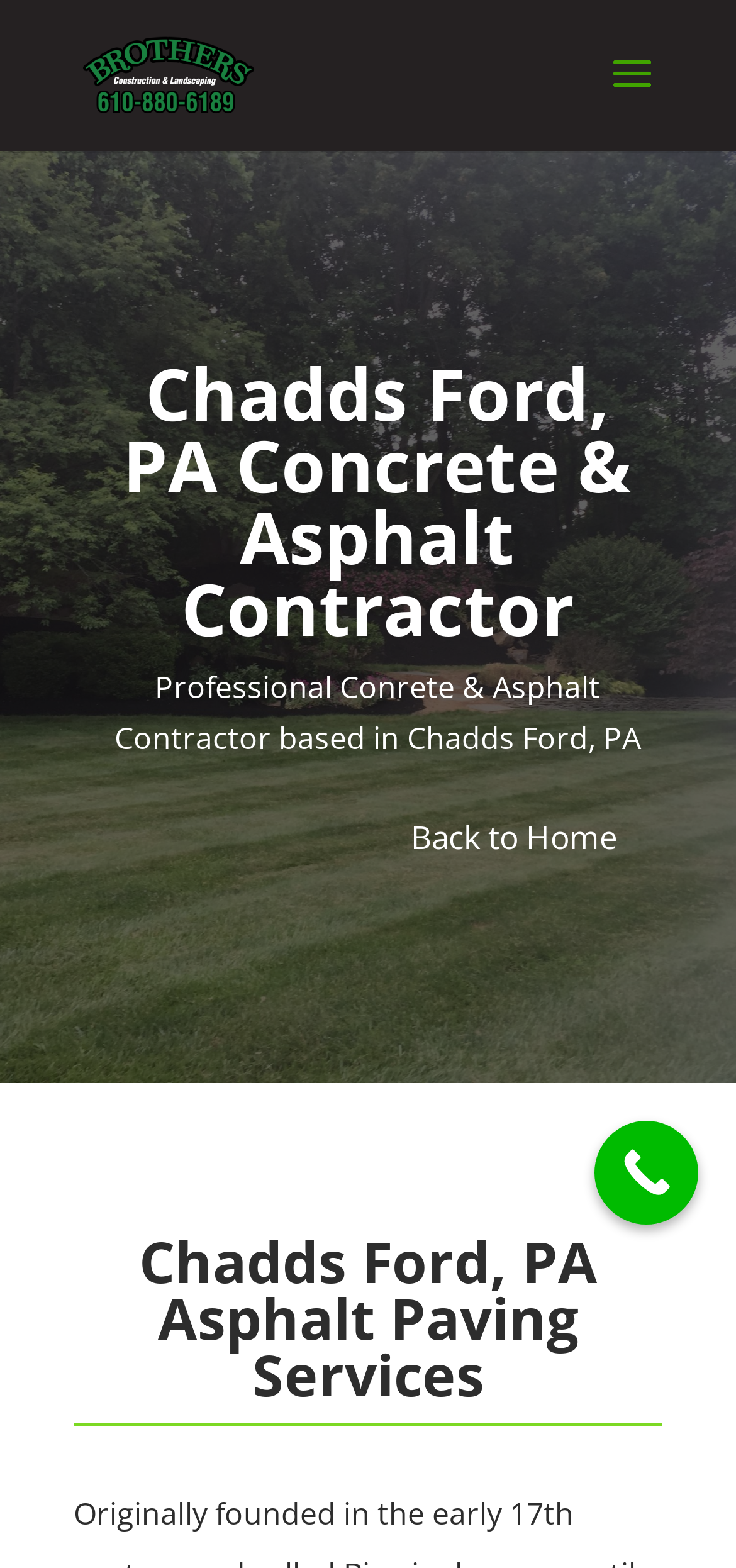What service does the contractor provide in Chadds Ford, PA?
Give a thorough and detailed response to the question.

The service provided by the contractor in Chadds Ford, PA can be determined by looking at the heading 'Chadds Ford, PA Asphalt Paving Services', which clearly indicates that the contractor provides asphalt paving services in Chadds Ford, PA.